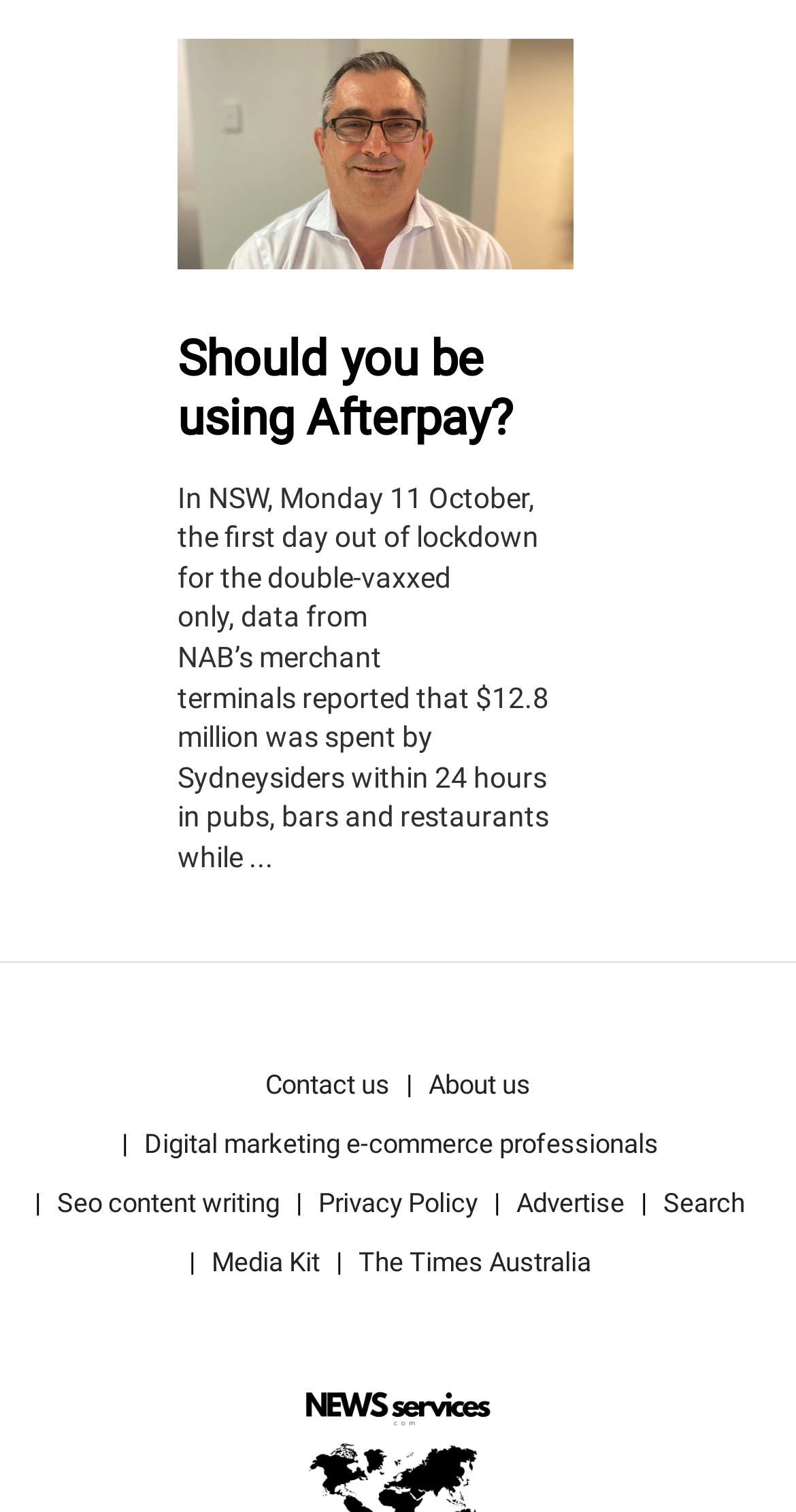Pinpoint the bounding box coordinates of the area that must be clicked to complete this instruction: "Search for something".

[0.833, 0.775, 0.936, 0.815]